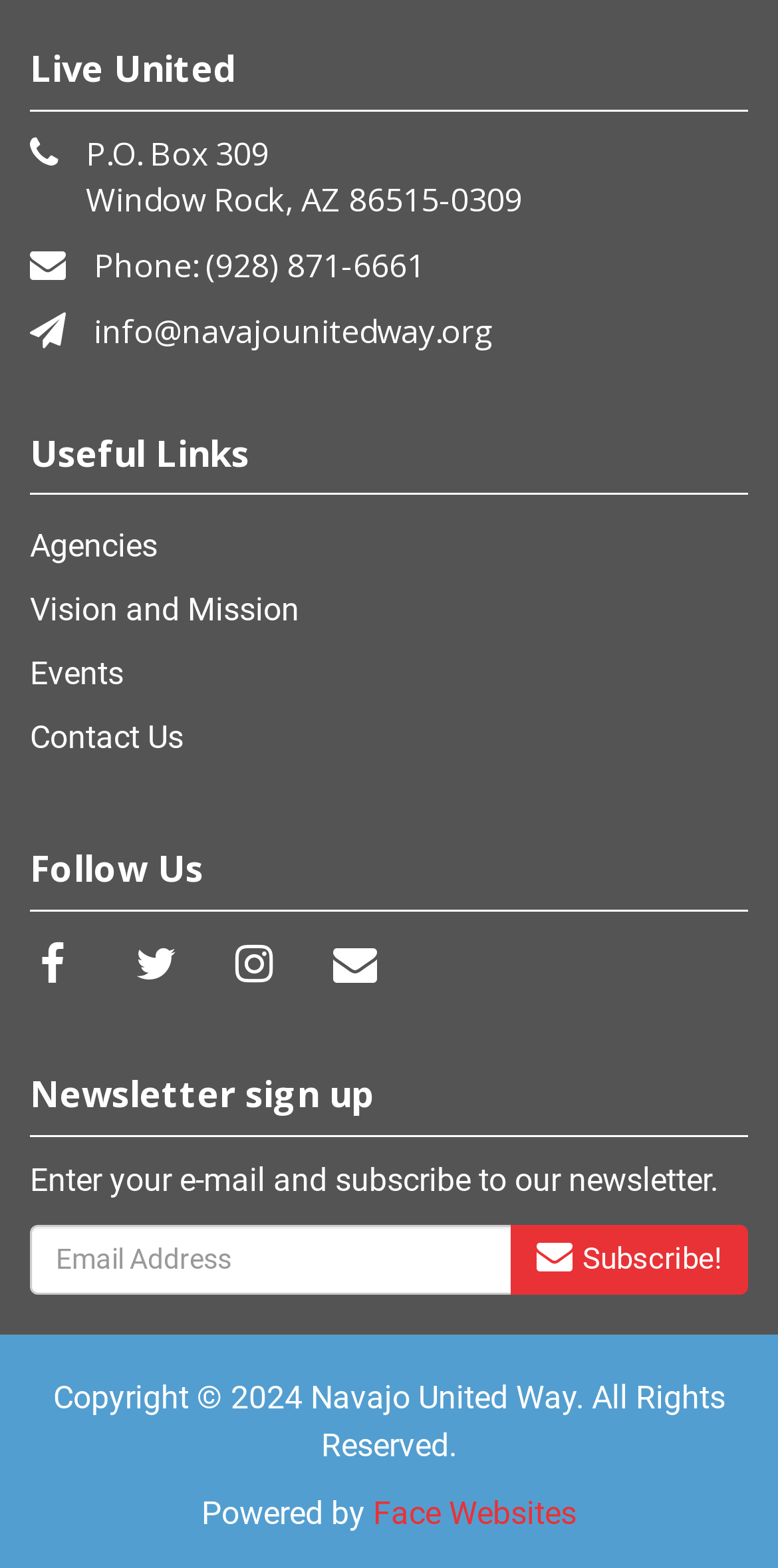What is the organization's address? Observe the screenshot and provide a one-word or short phrase answer.

P.O. Box 309, Window Rock, AZ 86515-0309